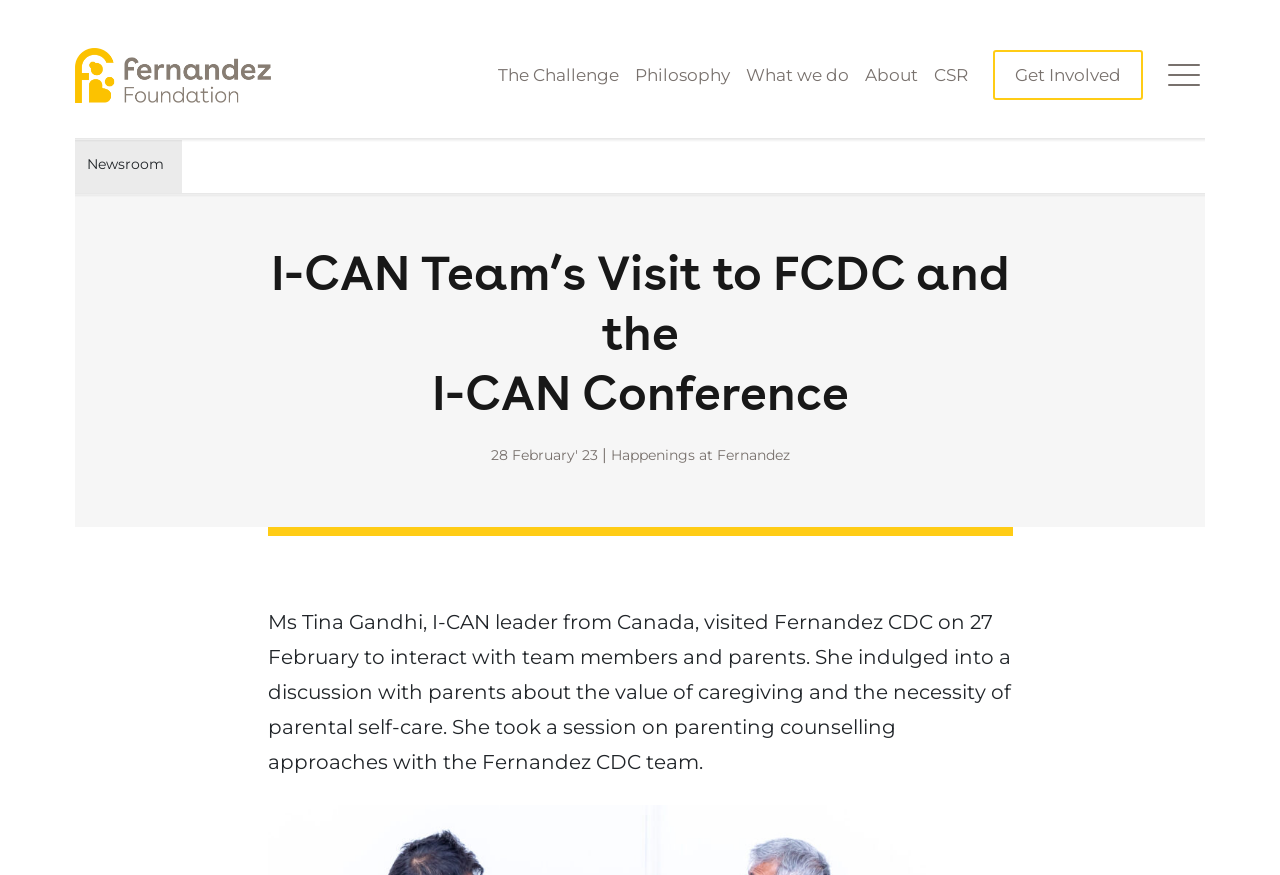Please identify the bounding box coordinates of the element's region that should be clicked to execute the following instruction: "read about The Challenge". The bounding box coordinates must be four float numbers between 0 and 1, i.e., [left, top, right, bottom].

[0.38, 0.074, 0.484, 0.097]